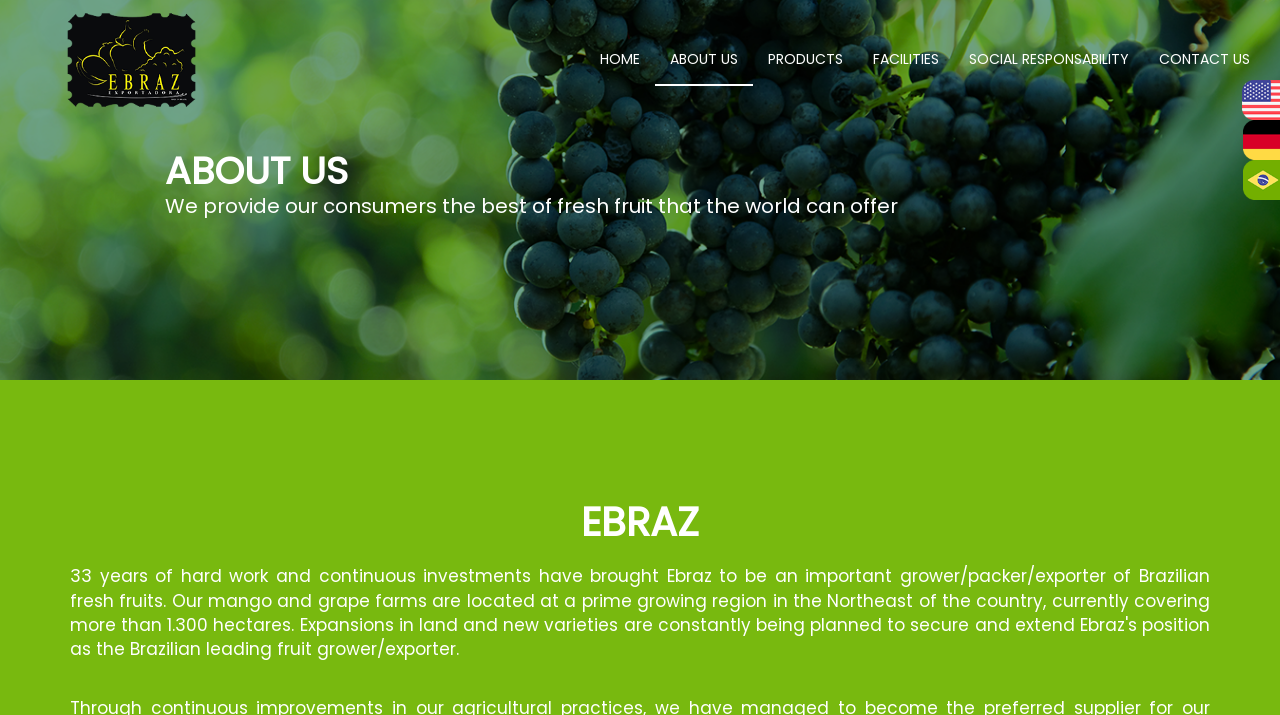How many navigation links are available?
Deliver a detailed and extensive answer to the question.

There are six navigation links available on the page, which are 'HOME', 'ABOUT US', 'PRODUCTS', 'FACILITIES', 'SOCIAL RESPONSABILITY', and 'CONTACT US'. These links are arranged horizontally and are easily accessible.